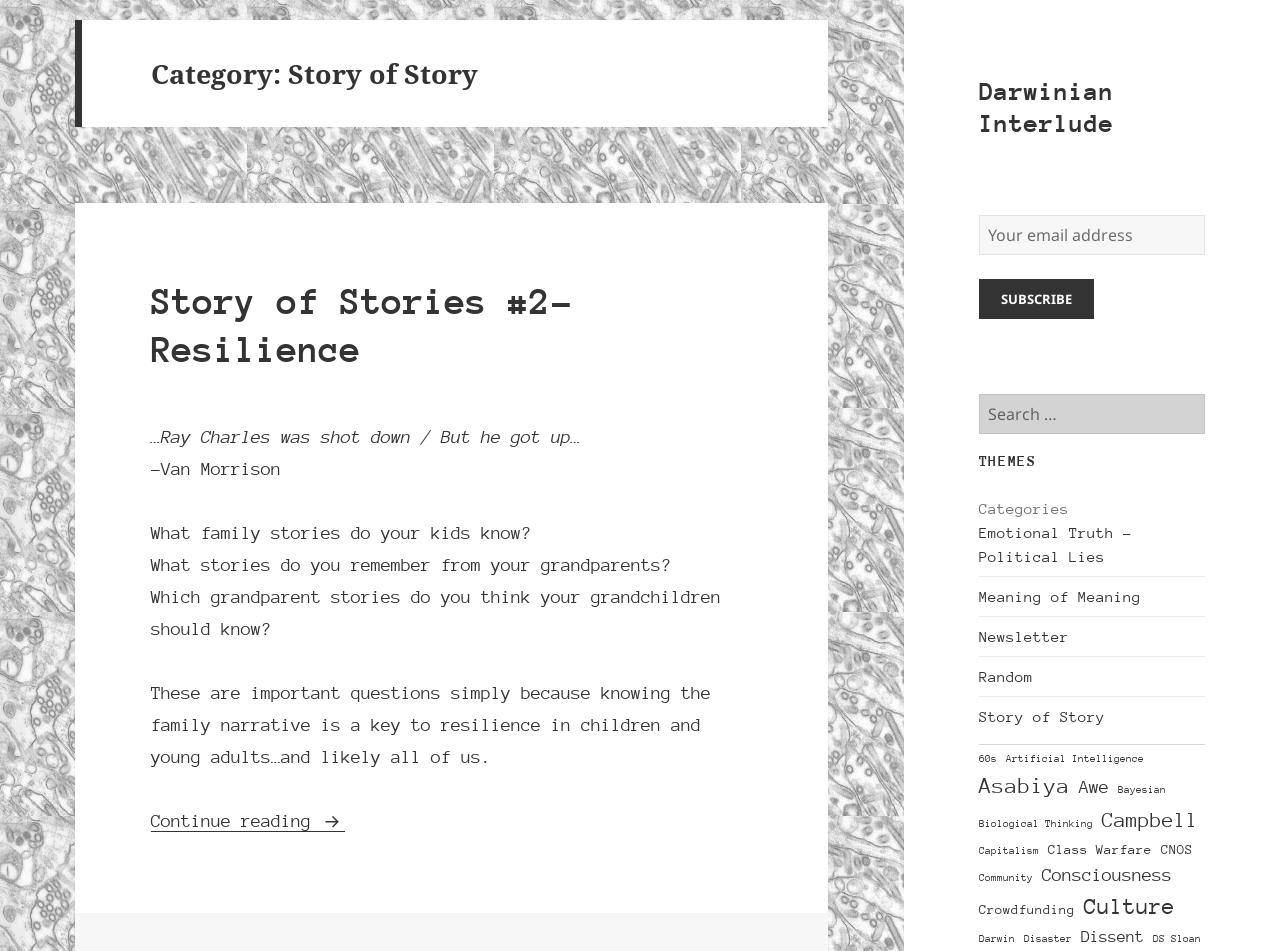Locate the heading on the webpage and return its text.

Category: Story of Story